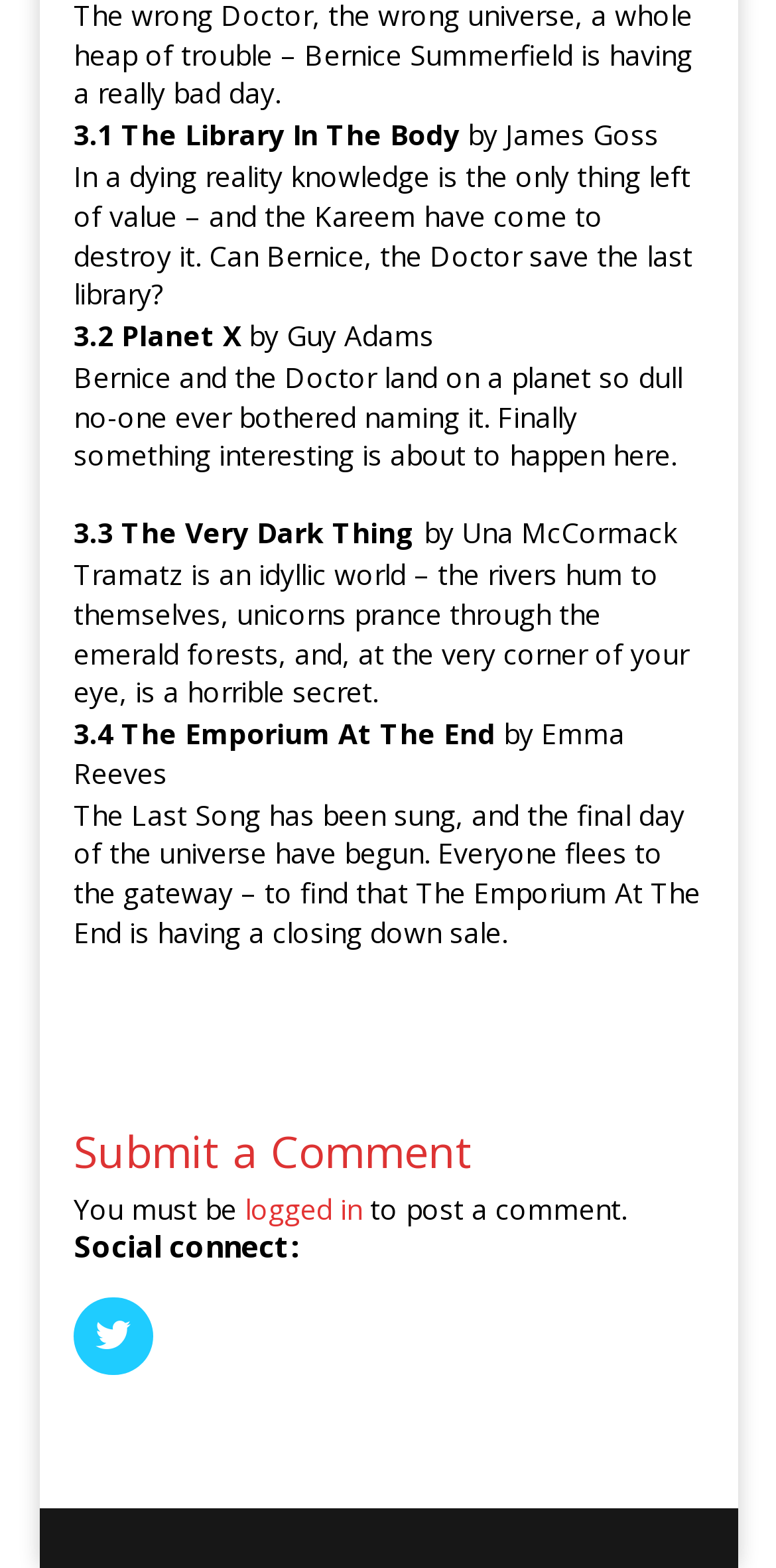Find the bounding box of the web element that fits this description: "Login Login with twitter".

[0.095, 0.87, 0.223, 0.895]